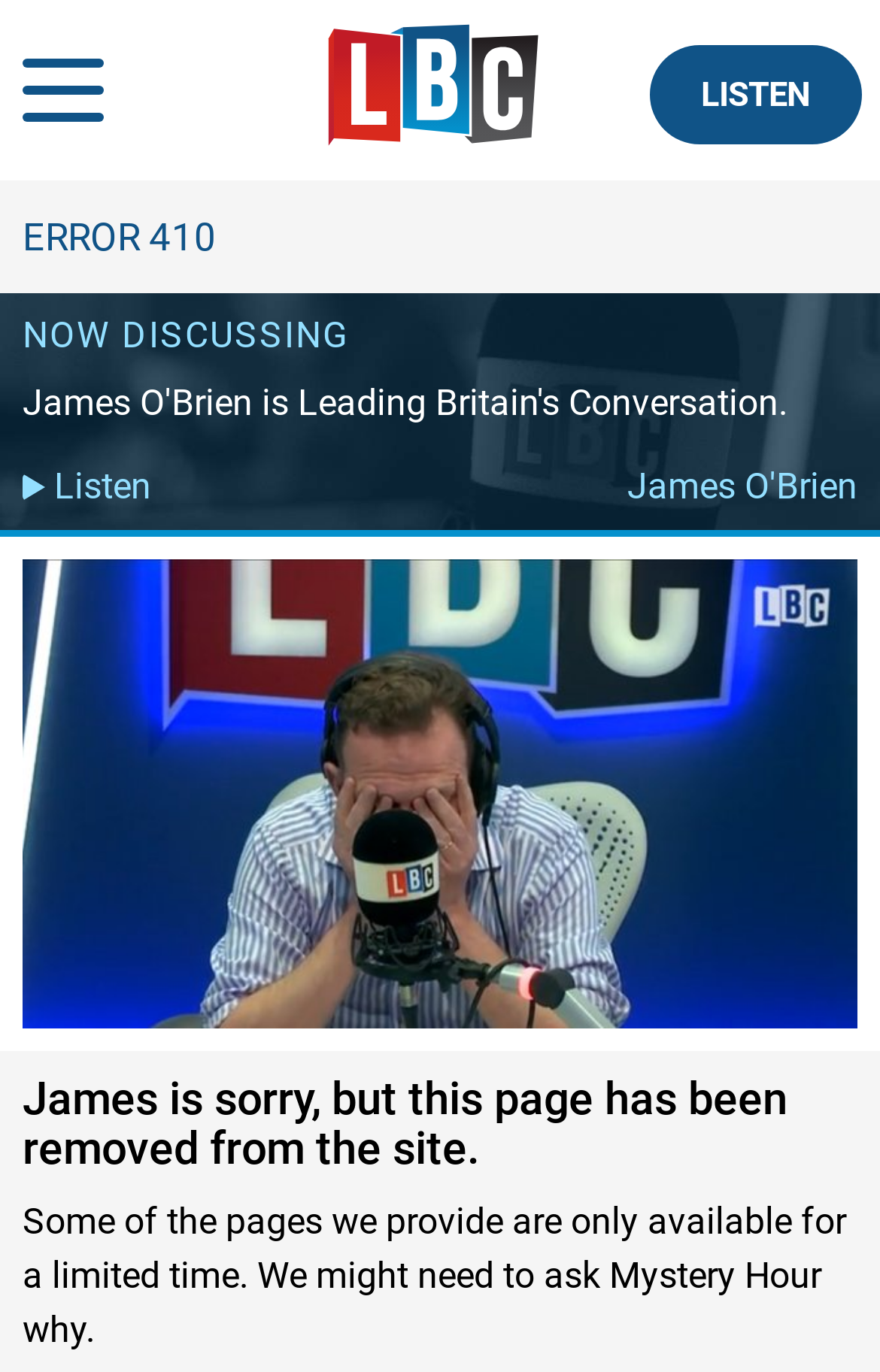Locate the bounding box of the user interface element based on this description: "Amanda".

None